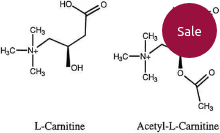Provide an in-depth description of the image you see.

The image displays the molecular structures of two compounds: L-Carnitine and Acetyl-L-Carnitine, highlighting their chemical configurations. Both molecules are known for their roles in metabolism, particularly in the transport of fatty acids into the mitochondria for energy production. A prominent red circle labeled "Sale" overlays the Acetyl-L-Carnitine structure, suggesting a promotional offer on this product. The context indicates that this image is associated with the sale of ACETYL-L-CARNITINE POWDER, a dietary supplement often used to enhance fitness and support weight loss.